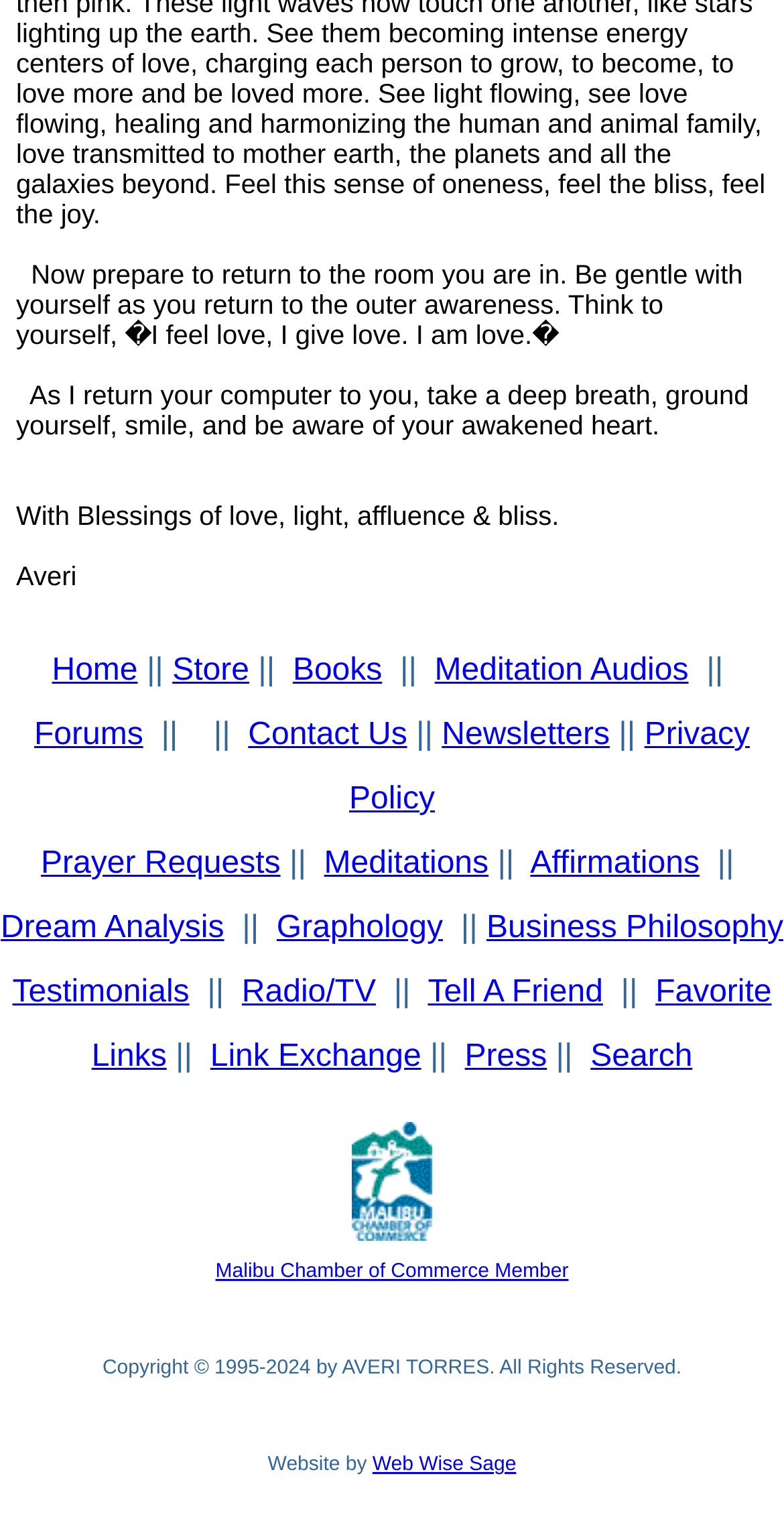Reply to the question below using a single word or brief phrase:
What is the name of the website development company?

Web Wise Sage